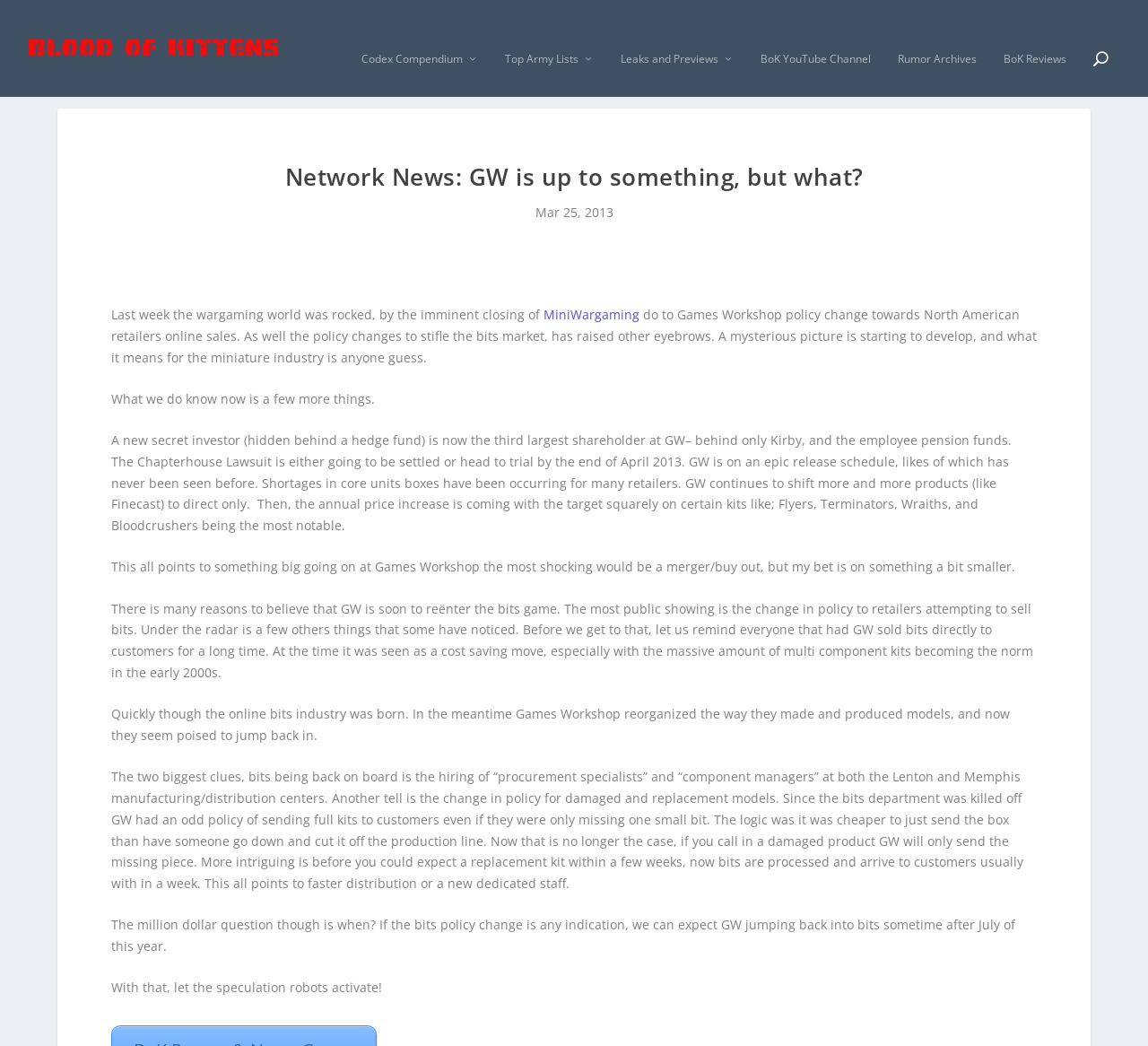What is the name of the lawsuit mentioned in the article?
Using the information presented in the image, please offer a detailed response to the question.

The question asks for the name of the lawsuit mentioned in the article. The StaticText 'The Chapterhouse Lawsuit is either going to be settled or head to trial by the end of April 2013.' is located at [0.097, 0.437, 0.881, 0.535], which suggests that 'Chapterhouse Lawsuit' is the name of the lawsuit mentioned in the article.